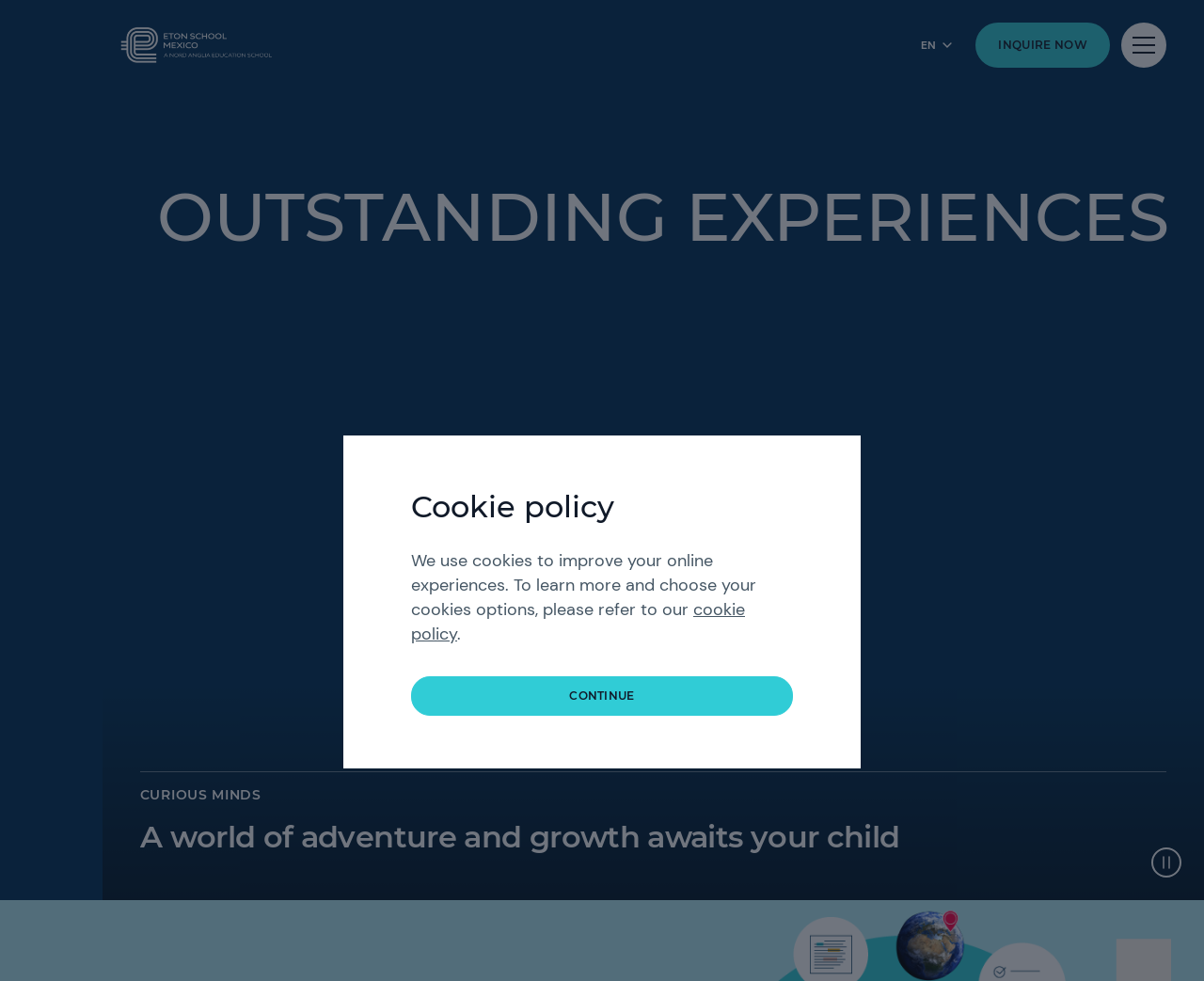Using the given description, provide the bounding box coordinates formatted as (top-left x, top-left y, bottom-right x, bottom-right y), with all values being floating point numbers between 0 and 1. Description: parent_node: EN aria-label="Site Menu"

[0.931, 0.023, 0.969, 0.069]